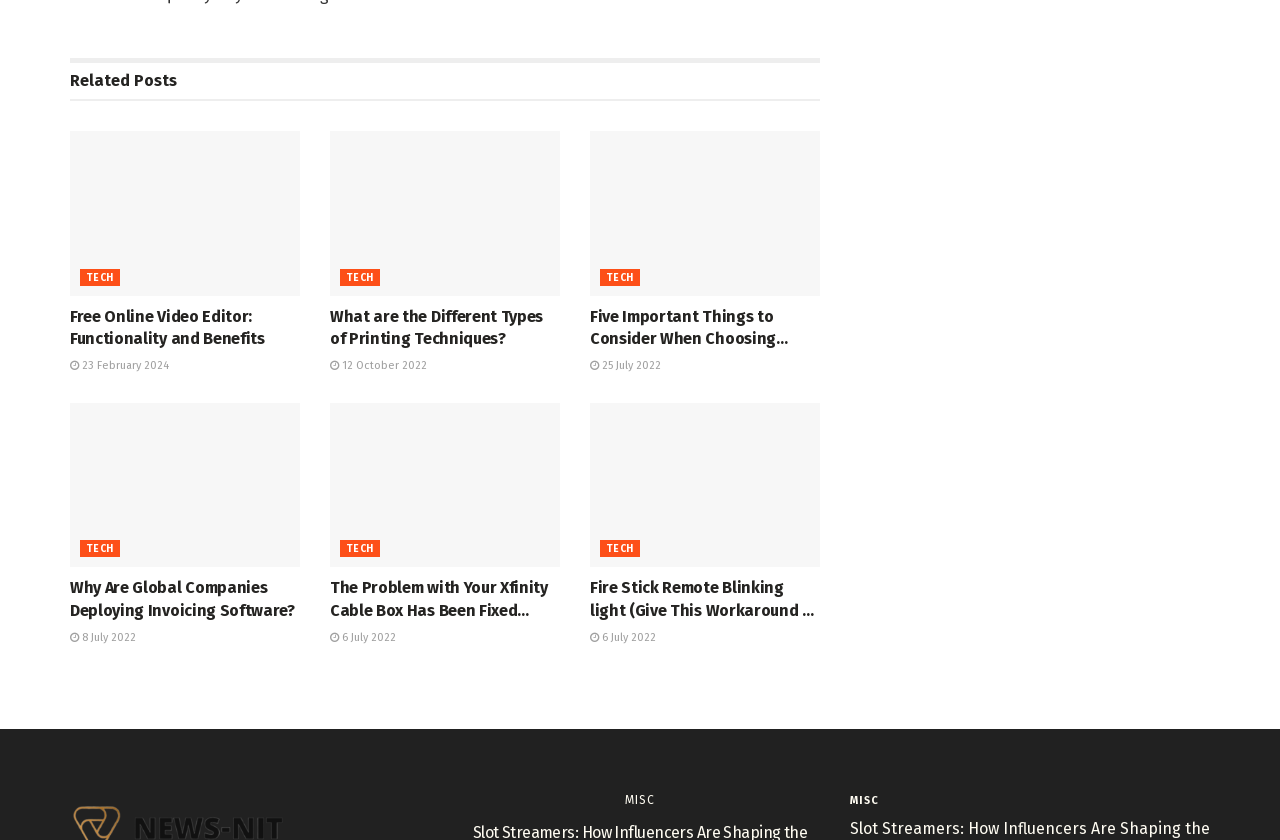What is the topic of the last article?
Based on the image, provide your answer in one word or phrase.

Fire Stick Remote